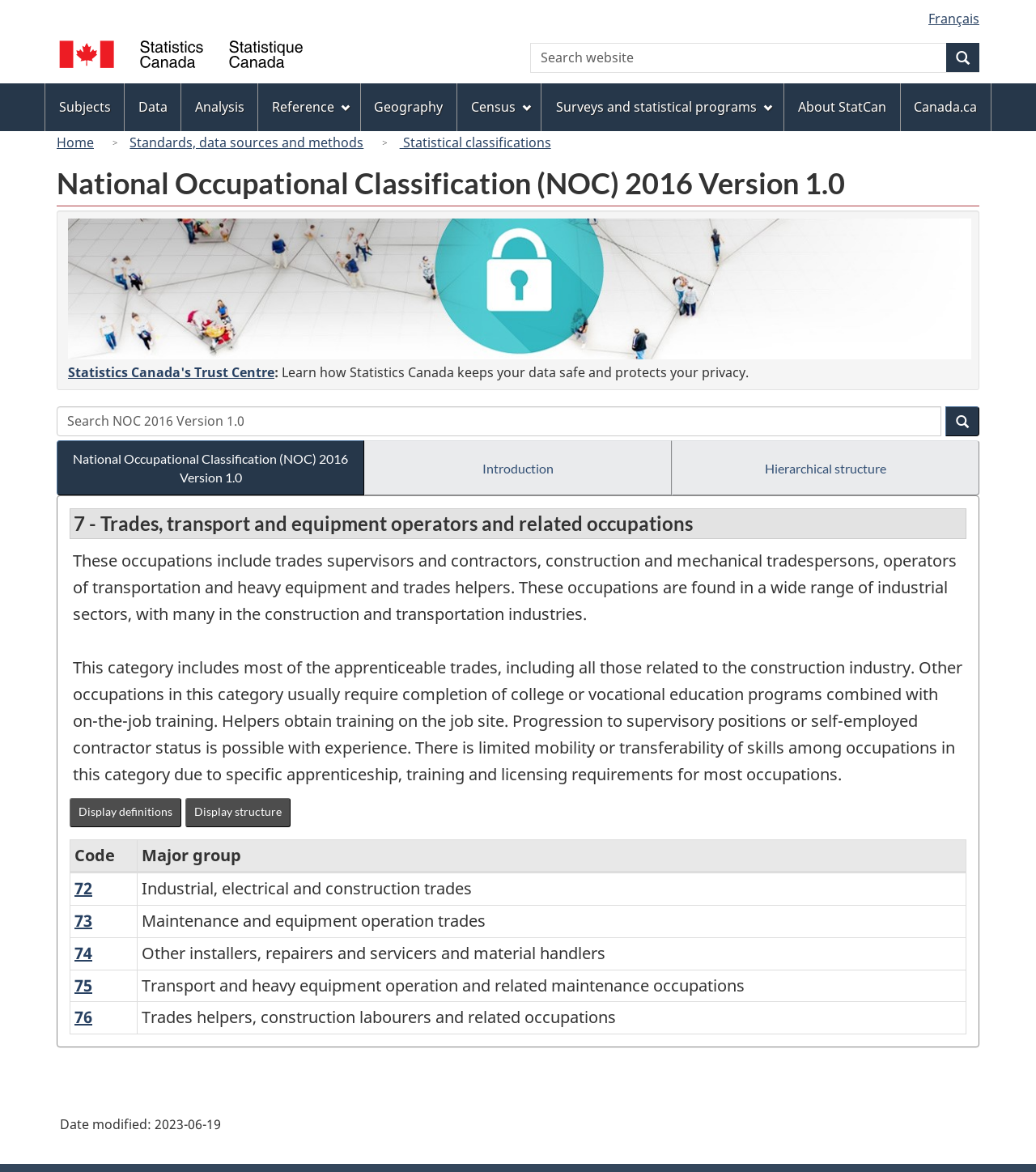Produce an elaborate caption capturing the essence of the webpage.

The webpage is about the National Occupational Classification (NOC) 2016 Version 1.0, specifically focusing on trades, transport, and equipment operators and related occupations. 

At the top of the page, there are several links, including "Skip to main content", "Skip to 'About this site'", and "Switch to basic HTML version". Below these links, there is a language selection option with a link to "Français". A Statistics Canada logo is also present, along with a search bar and a topics menu with various options such as "Subjects", "Data", "Analysis", and "Reference".

The main content of the page is divided into sections. The first section has a heading "National Occupational Classification (NOC) 2016 Version 1.0" and provides an introduction to the topic. Below this, there is a search box to search for specific occupations within the NOC 2016 Version 1.0.

The next section has a heading "7 - Trades, transport and equipment operators and related occupations" and provides a detailed description of these occupations. This section includes a table displaying the classification structure of the NOC 2016 Version 1.0, with columns for "Code" and "Major group". The table has several rows, each representing a different occupation, such as "Industrial, electrical and construction trades", "Maintenance and equipment operation trades", and "Transport and heavy equipment operation and related maintenance occupations".

At the bottom of the page, there is a section with a heading "About this site" and a description list with a single term "Date modified:" and its corresponding value "2023-06-19".